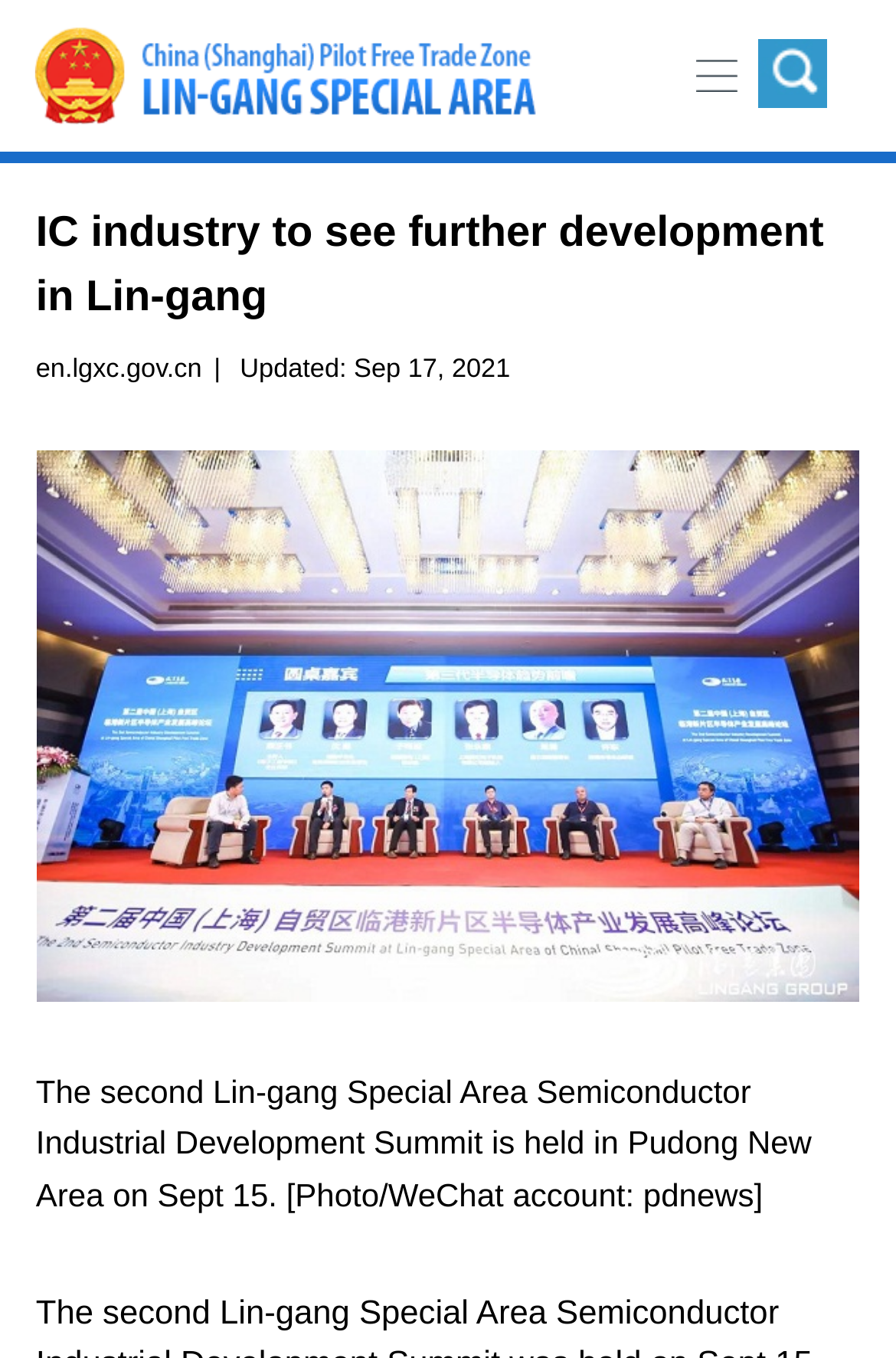Offer a detailed explanation of the webpage layout and contents.

The webpage is about the Large Aircraft Industrial Park, with a prominent heading at the top left corner. Below the heading, there is a link on the top left side, and another link on the top right side. 

On the middle left side, there is a heading that reads "IC industry to see further development in Lin-gang". Below this heading, there are three lines of text: "en.lgxc.gov.cn", a vertical bar "|", and "Updated: Sep 17, 2021". 

Taking up most of the page is a large image, which is positioned below the text and spans from the left to the right side of the page. The image is accompanied by a caption at the bottom, which describes the event depicted in the image, the second Lin-gang Special Area Semiconductor Industrial Development Summit, held on September 15.